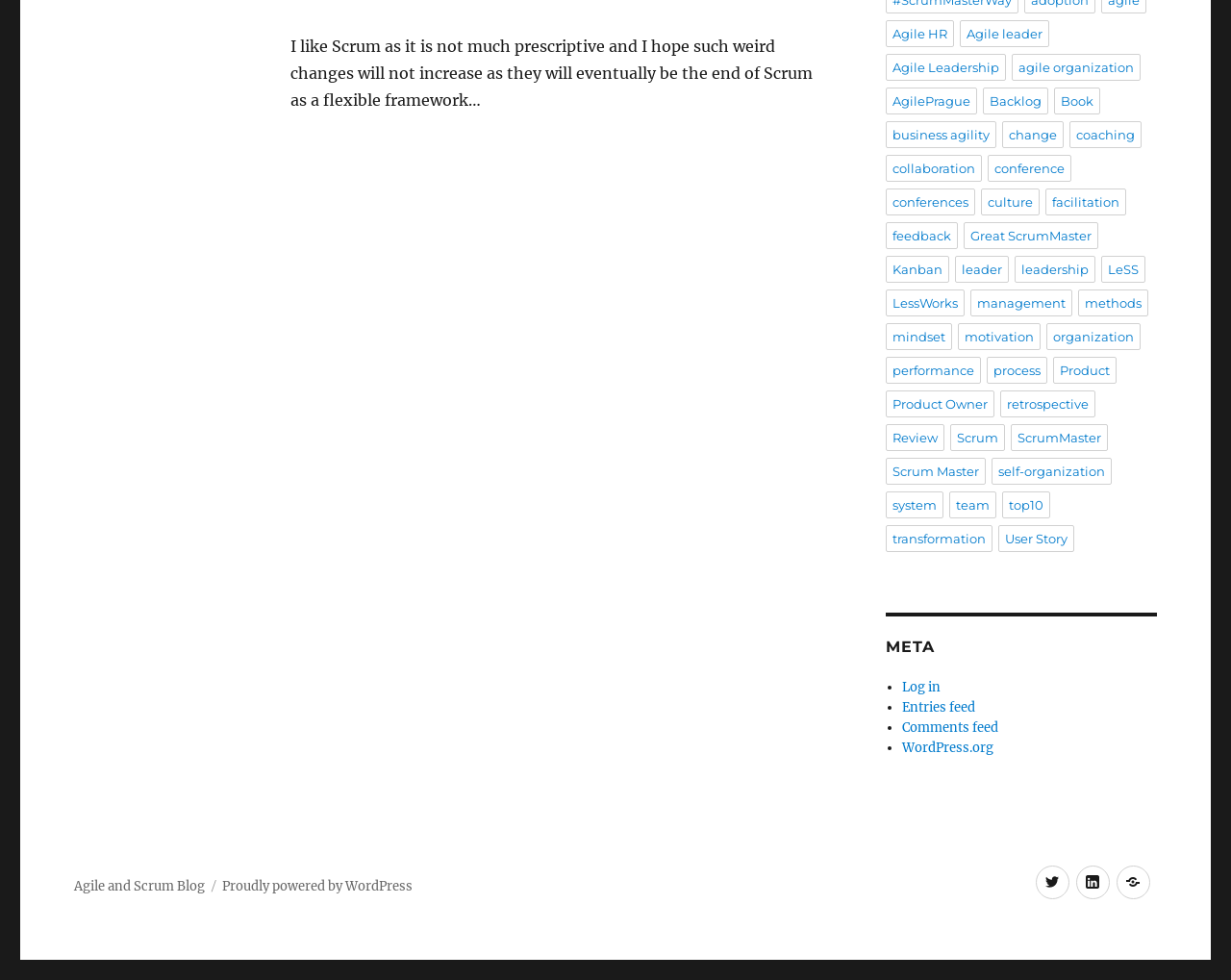Provide the bounding box coordinates of the HTML element described by the text: "Agile and Scrum Blog".

[0.06, 0.896, 0.167, 0.912]